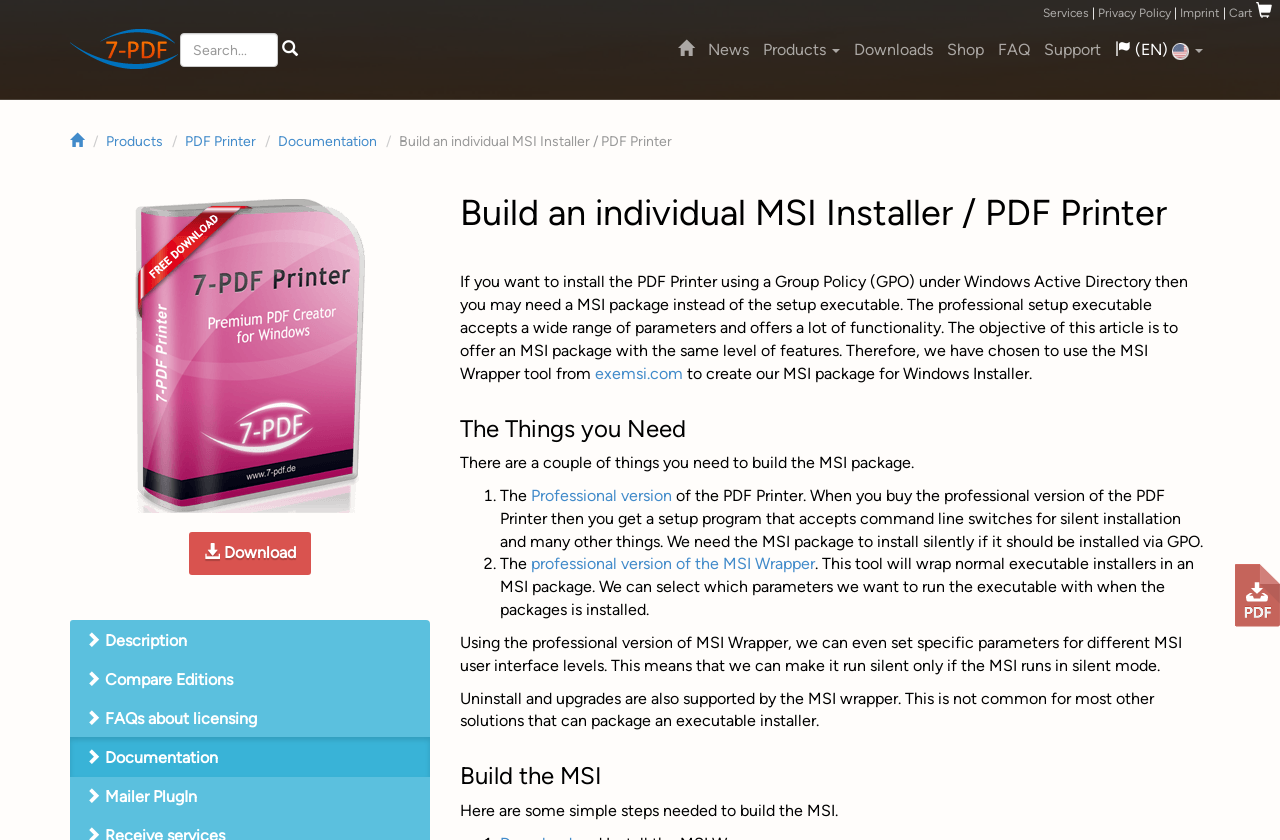Provide an in-depth caption for the webpage.

This webpage is about creating an individual MSI installer for a PDF printer. At the top, there are several links to different sections of the website, including "Services", "Privacy Policy", "Imprint", and "Cart". Below these links, there is a prominent link to "True PDF Software for you!" with an accompanying image. Next to this link, there is a search box and a link to "Search...".

The main navigation menu is located below, with links to "Home", "News", "Products", "Downloads", "Shop", "FAQ", "Support", and "(EN) Language". There is also an image representing the language option.

The main content of the webpage is divided into sections. The first section has a heading "Build an individual MSI Installer / PDF Printer" and a brief introduction to the topic. Below this, there are links to "PDF Drucker | 7-PDF" and "Download", as well as several buttons to "Description", "Compare Editions", "FAQs about licensing", "Documentation", and "Mailer PlugIn".

The next section has a heading "If you want to install the PDF Printer using a Group Policy (GPO) under Windows Active Directory..." and provides a detailed explanation of the need for a MSI package. There is also a link to "exemsi.com" and a brief description of the MSI Wrapper tool.

The following section is titled "The Things you Need" and lists two requirements to build the MSI package: the professional version of the PDF Printer and the professional version of the MSI Wrapper. Each requirement is explained in detail, with links to relevant information.

The final section is titled "Build the MSI" and provides a brief overview of the steps needed to build the MSI package. There is also a link to "Save current page as PDF" at the bottom right corner of the page, accompanied by an image.